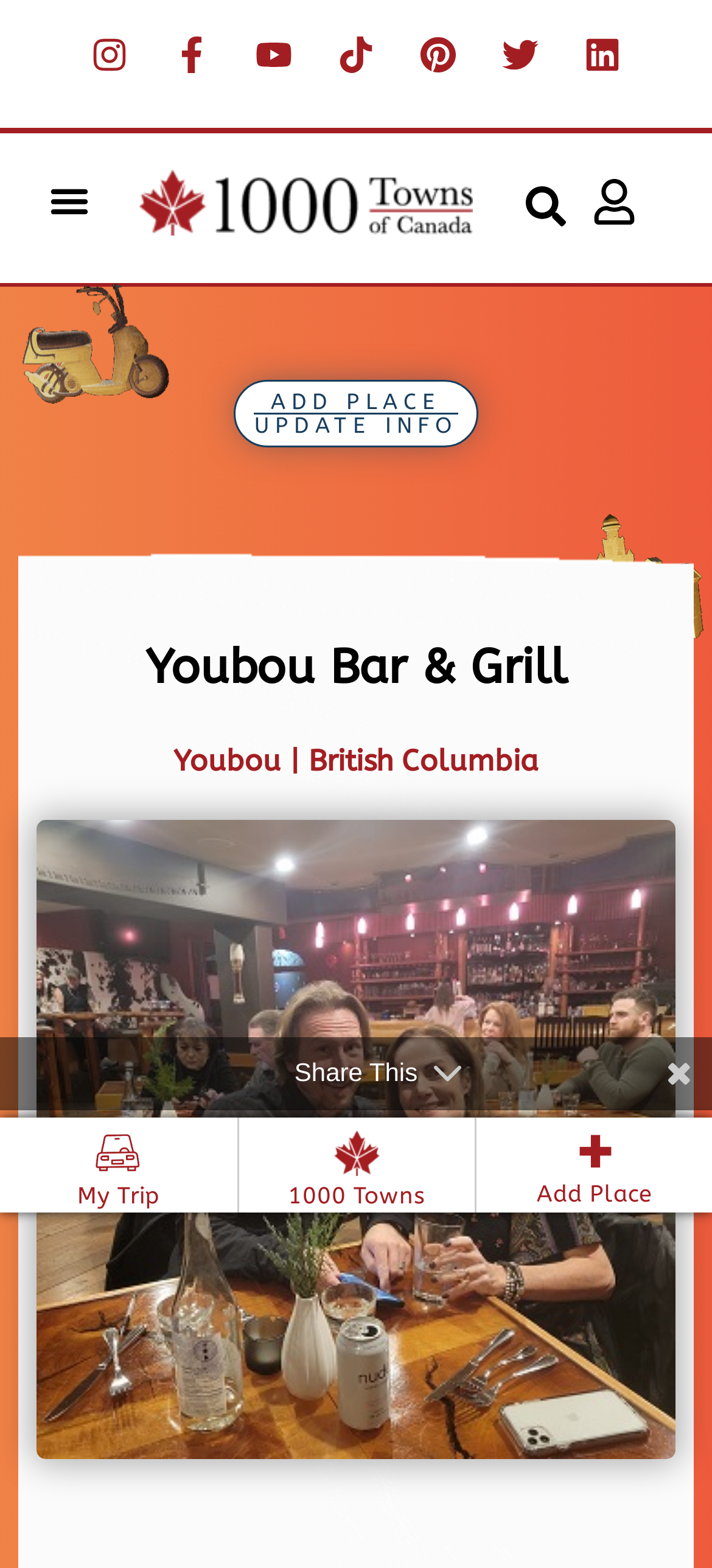Pinpoint the bounding box coordinates of the area that must be clicked to complete this instruction: "Open the menu".

[0.054, 0.108, 0.139, 0.147]